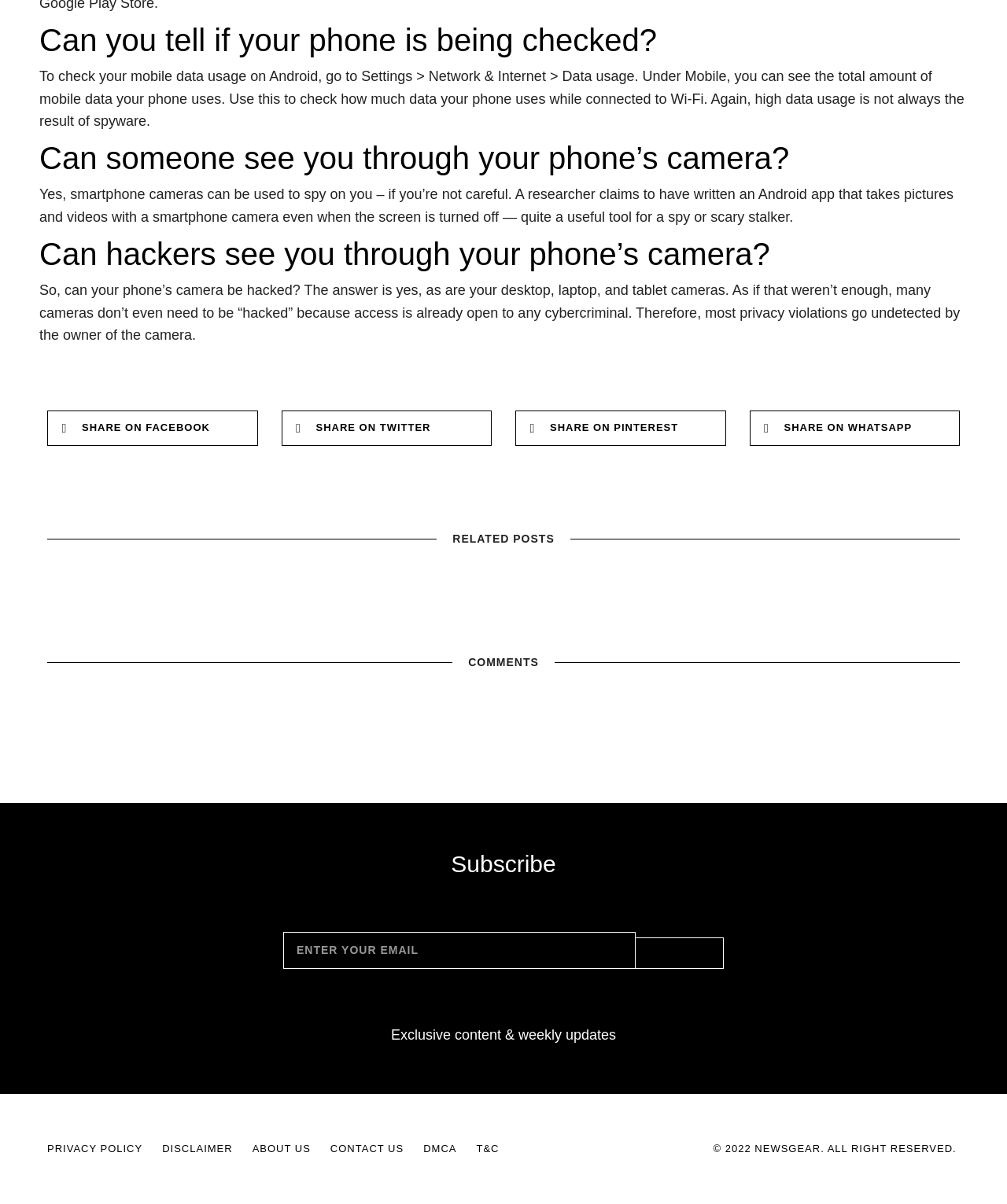Identify the bounding box coordinates of the clickable region required to complete the instruction: "Subscribe". The coordinates should be given as four float numbers within the range of 0 and 1, i.e., [left, top, right, bottom].

[0.281, 0.707, 0.719, 0.728]